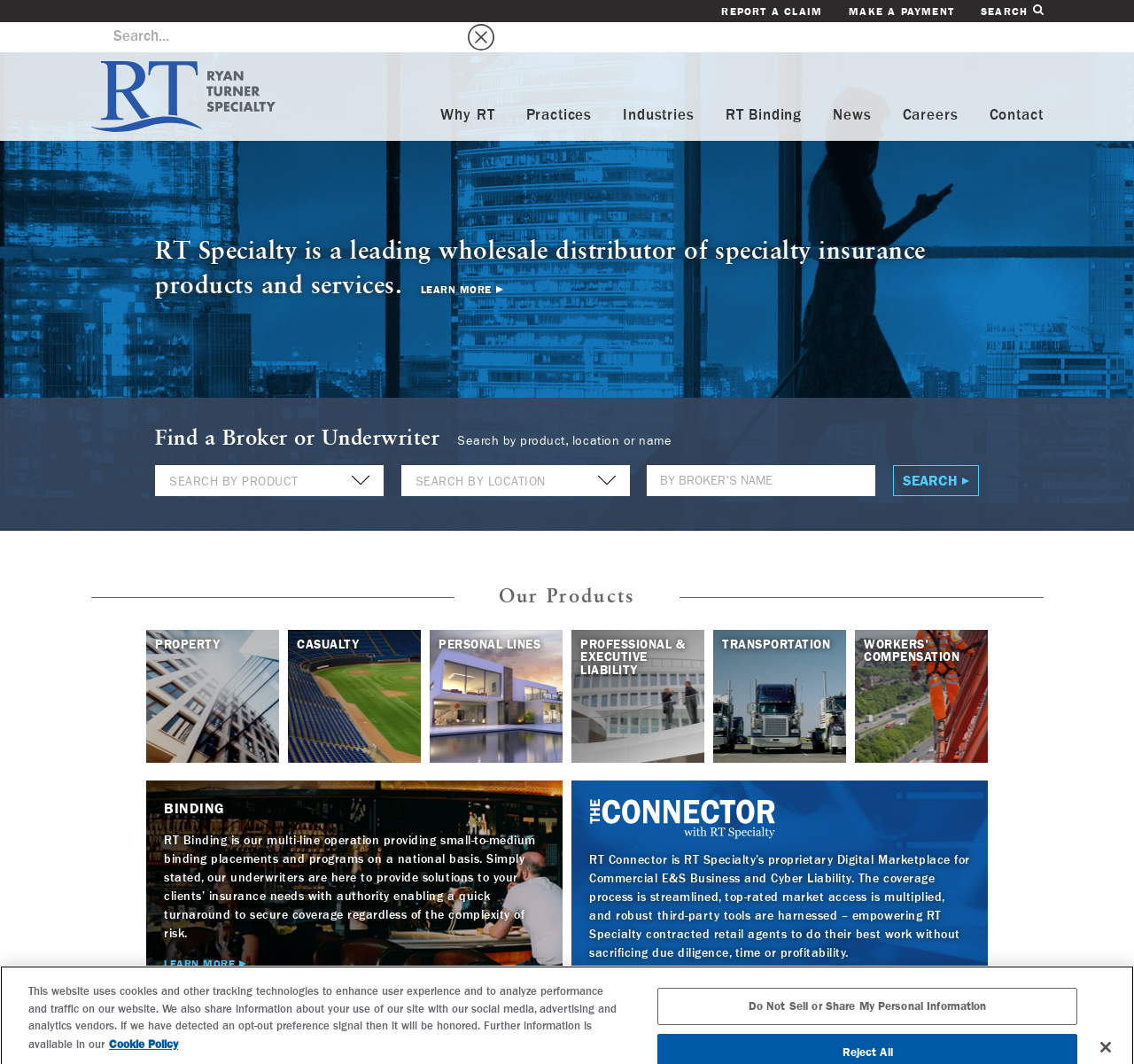What is the company name? Examine the screenshot and reply using just one word or a brief phrase.

RT Specialty